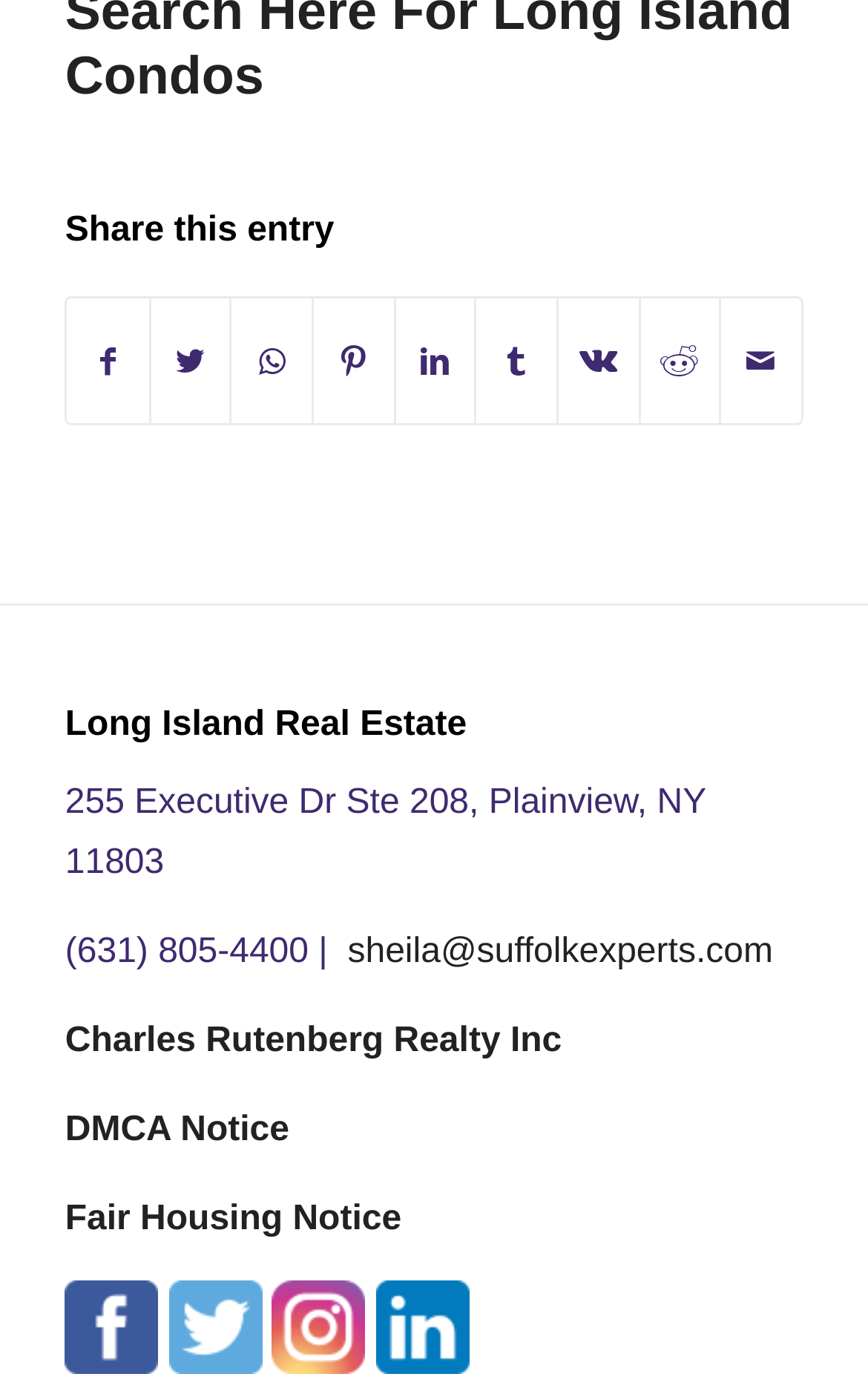Please identify the bounding box coordinates of the element that needs to be clicked to perform the following instruction: "Visit Charles Rutenberg Realty Inc website".

[0.075, 0.733, 0.647, 0.76]